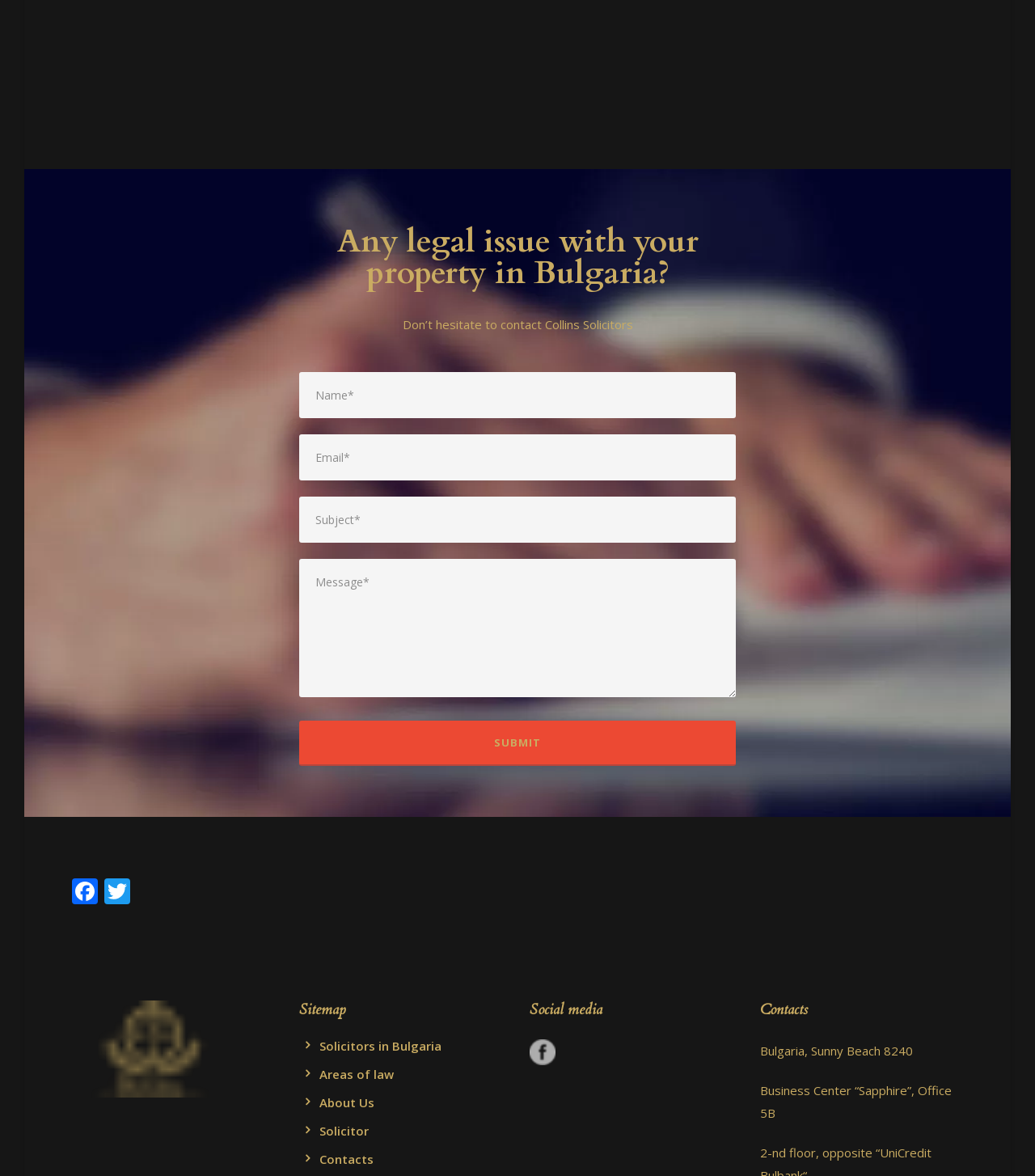Please locate the bounding box coordinates of the region I need to click to follow this instruction: "Enter your name".

[0.289, 0.316, 0.711, 0.356]